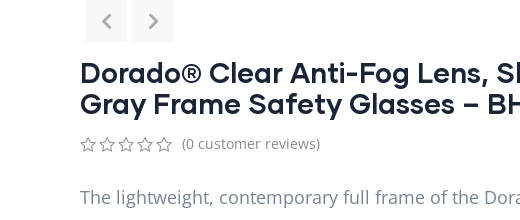Give a concise answer using one word or a phrase to the following question:
What type of lenses do the safety glasses feature?

Clear Anti-Fog